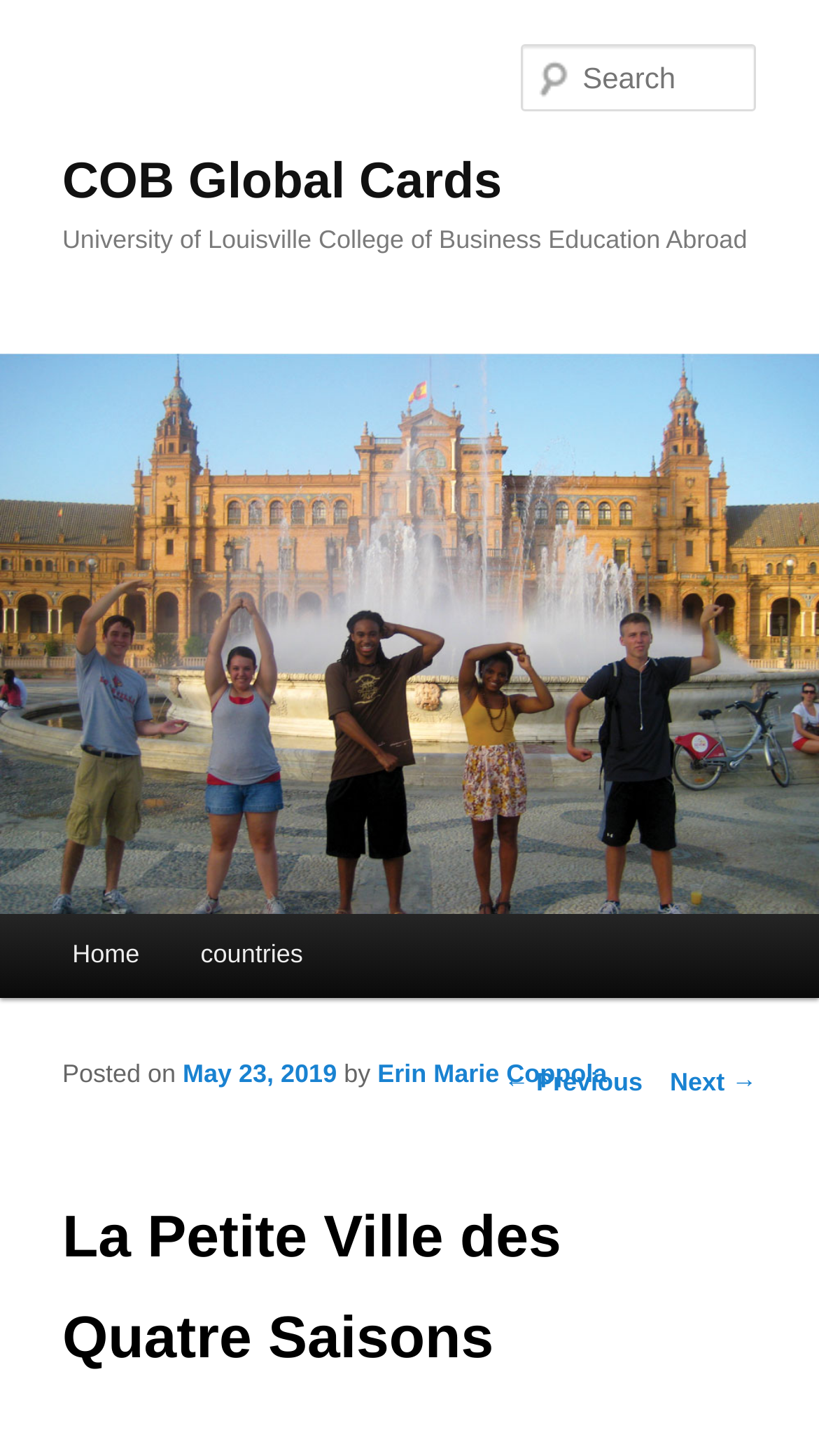Offer a detailed account of what is visible on the webpage.

The webpage is about La Petite Ville des Quatre Saisons, which appears to be a blog or article page. At the top, there is a heading that reads "COB Global Cards" and a link with the same text. Below this, there is another heading that reads "University of Louisville College of Business Education Abroad". 

On the top right, there is a search textbox with a label "Search". 

Below the headings, there is a main menu section that contains links to "Home" and "countries". 

The main content of the page is divided into two sections. The primary content section contains the article or blog post, which has a heading "La Petite Ville des Quatre Saisons". The article is dated "May 23, 2019" and is written by "Erin Marie Coppola". 

The secondary content section contains links to navigate to previous and next posts, labeled "← Previous" and "Next →" respectively.